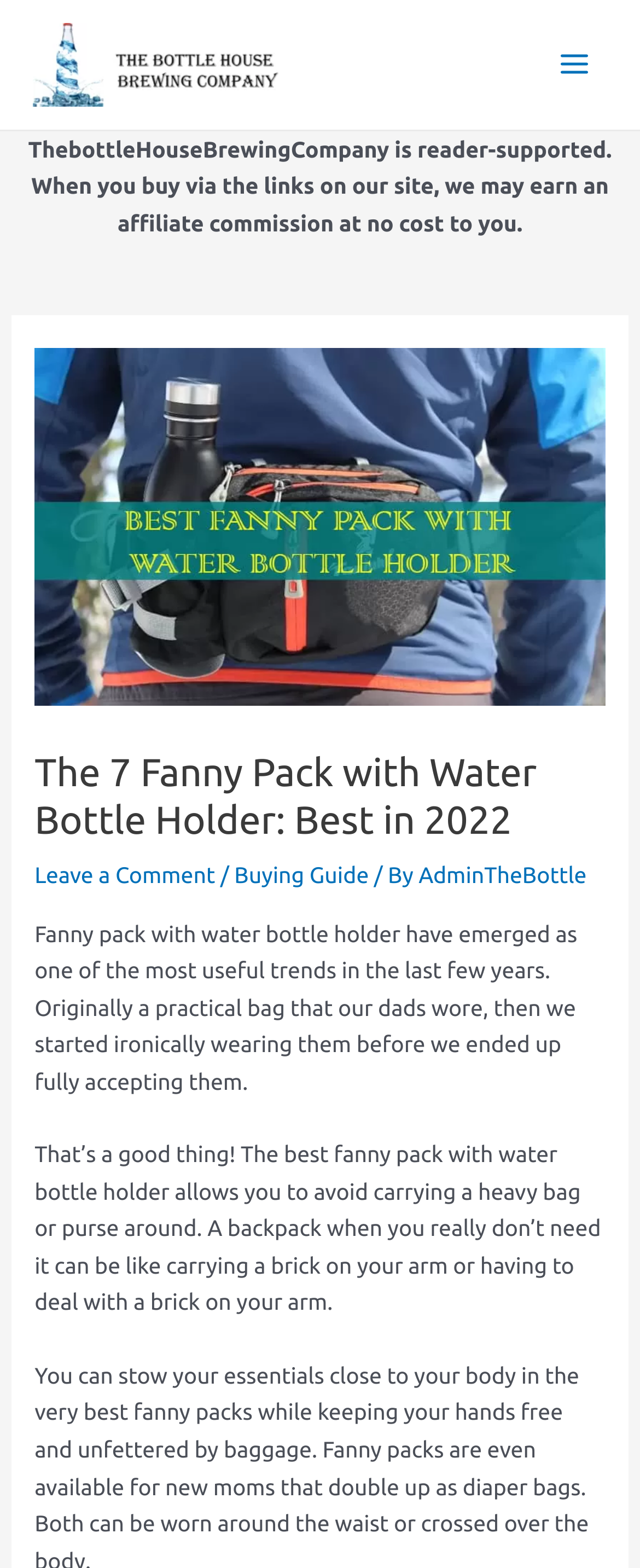What is the purpose of the fanny pack with water bottle holder?
Look at the screenshot and respond with a single word or phrase.

To avoid carrying a heavy bag or purse